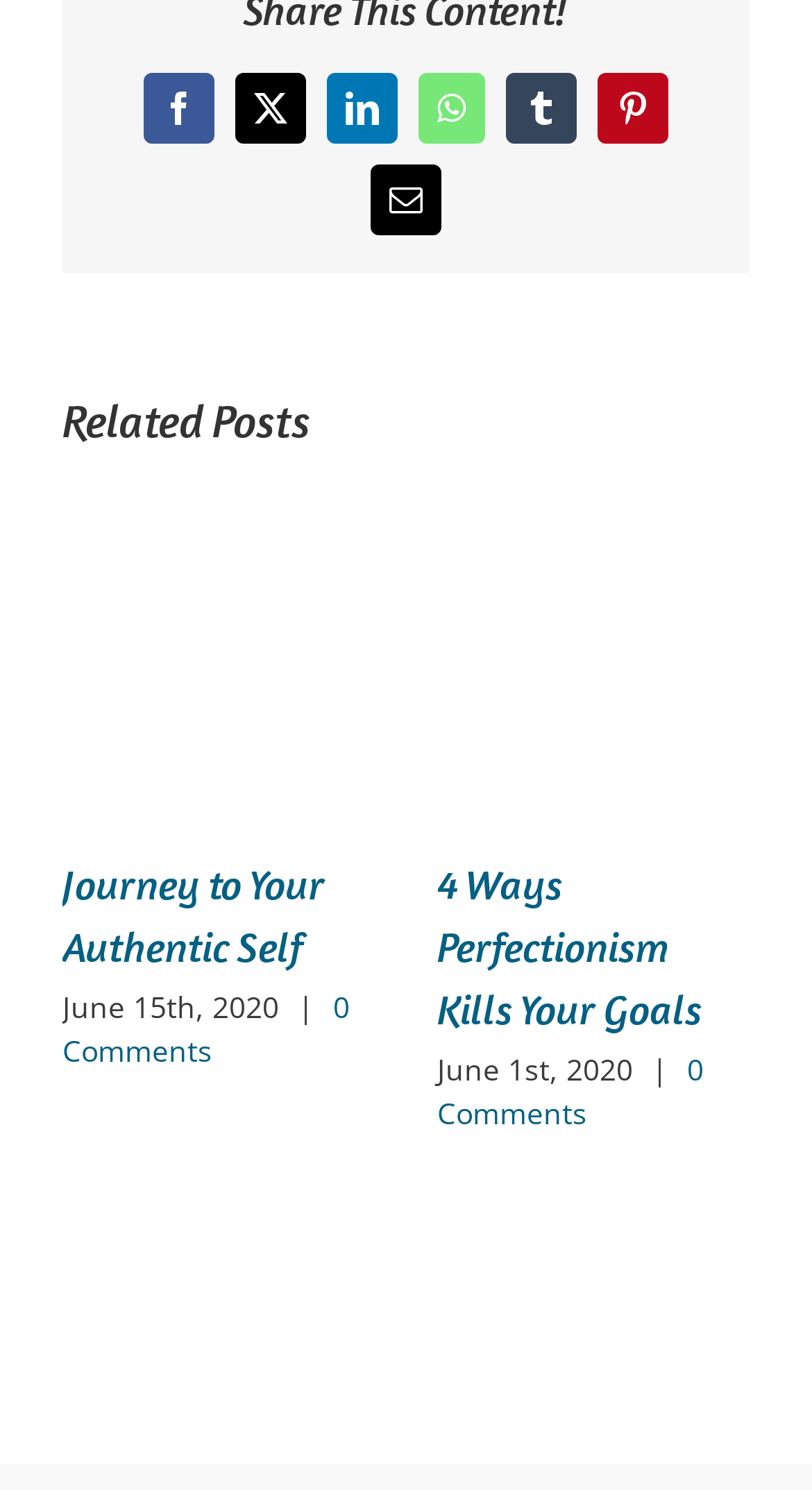What is the title of the first related post?
From the image, respond using a single word or phrase.

Journey to Your Authentic Self